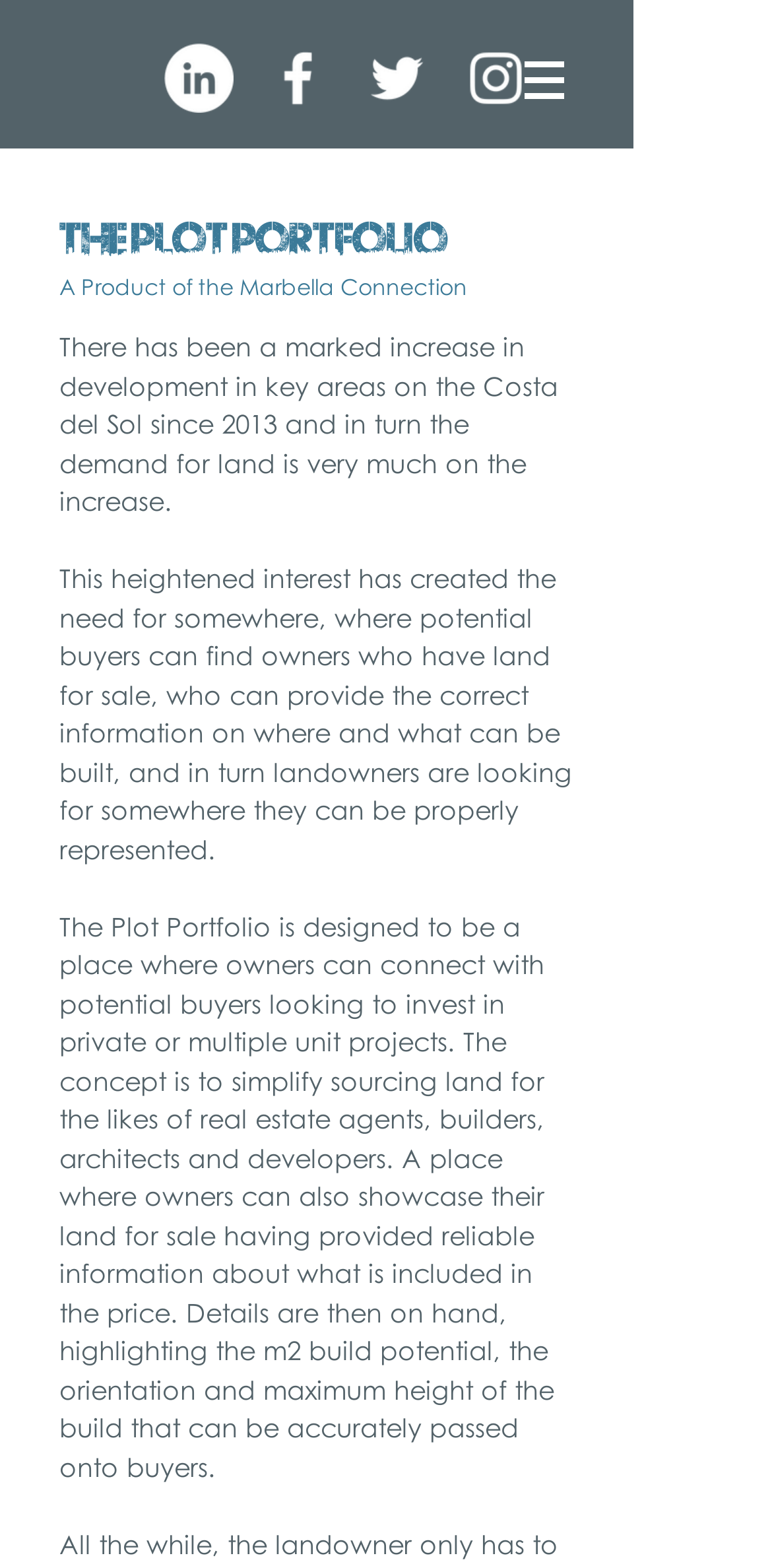What is the purpose of The Plot Portfolio?
Use the image to answer the question with a single word or phrase.

Connect land owners with buyers